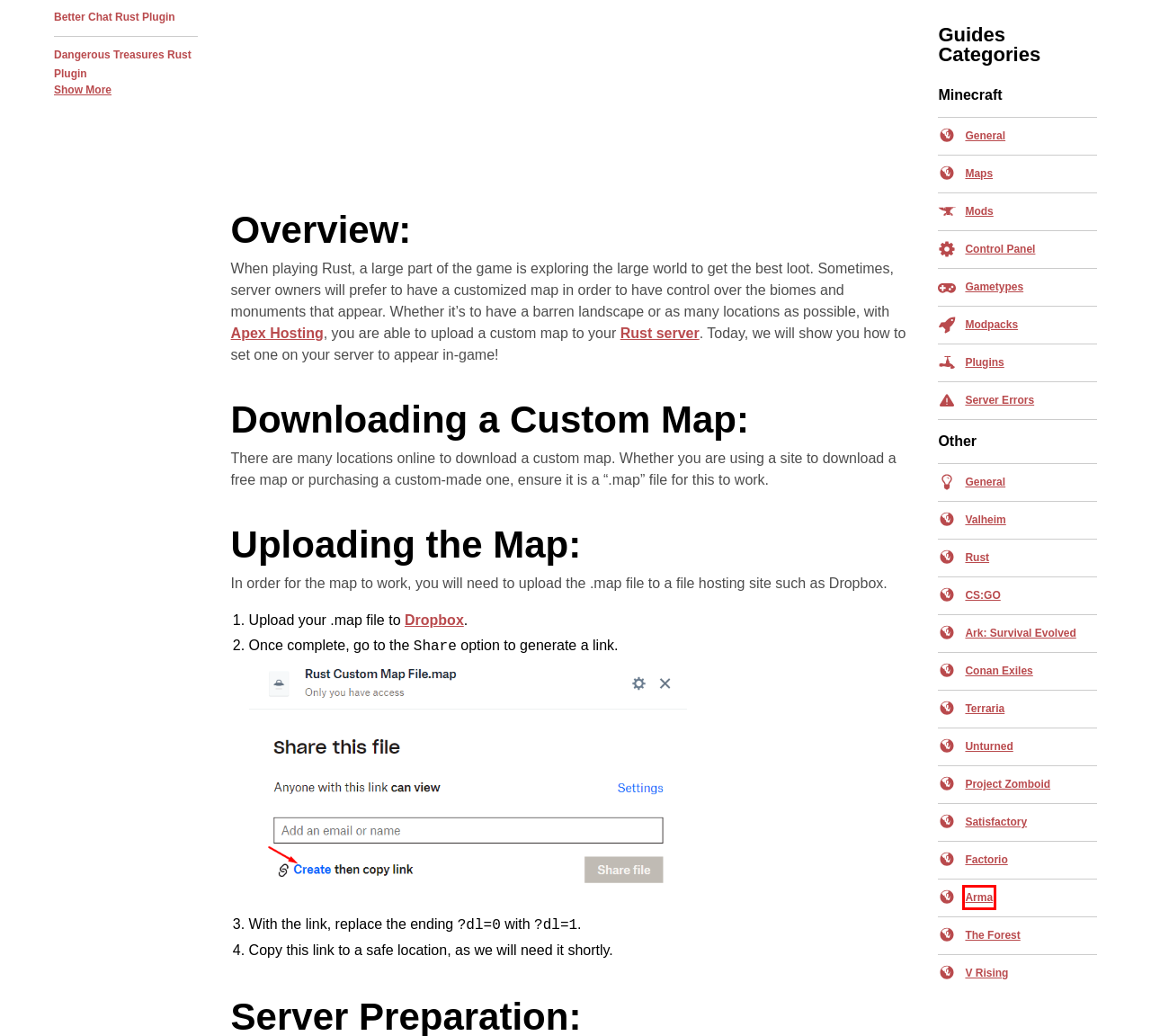Inspect the screenshot of a webpage with a red rectangle bounding box. Identify the webpage description that best corresponds to the new webpage after clicking the element inside the bounding box. Here are the candidates:
A. Factorio - Apex Hosting
B. Server Status
C. Rust Admin Commands - Apex Hosting
D. Apex Minecraft (@apexhosting) | Snapchat Stories, Spotlight & Lenses
E. How to Increase Gather Rates on a Rust Server - Apex Hosting
F. Arma - Apex Hosting
G. Login - Apex Hosting
H. Conan Exiles - Apex Hosting

F